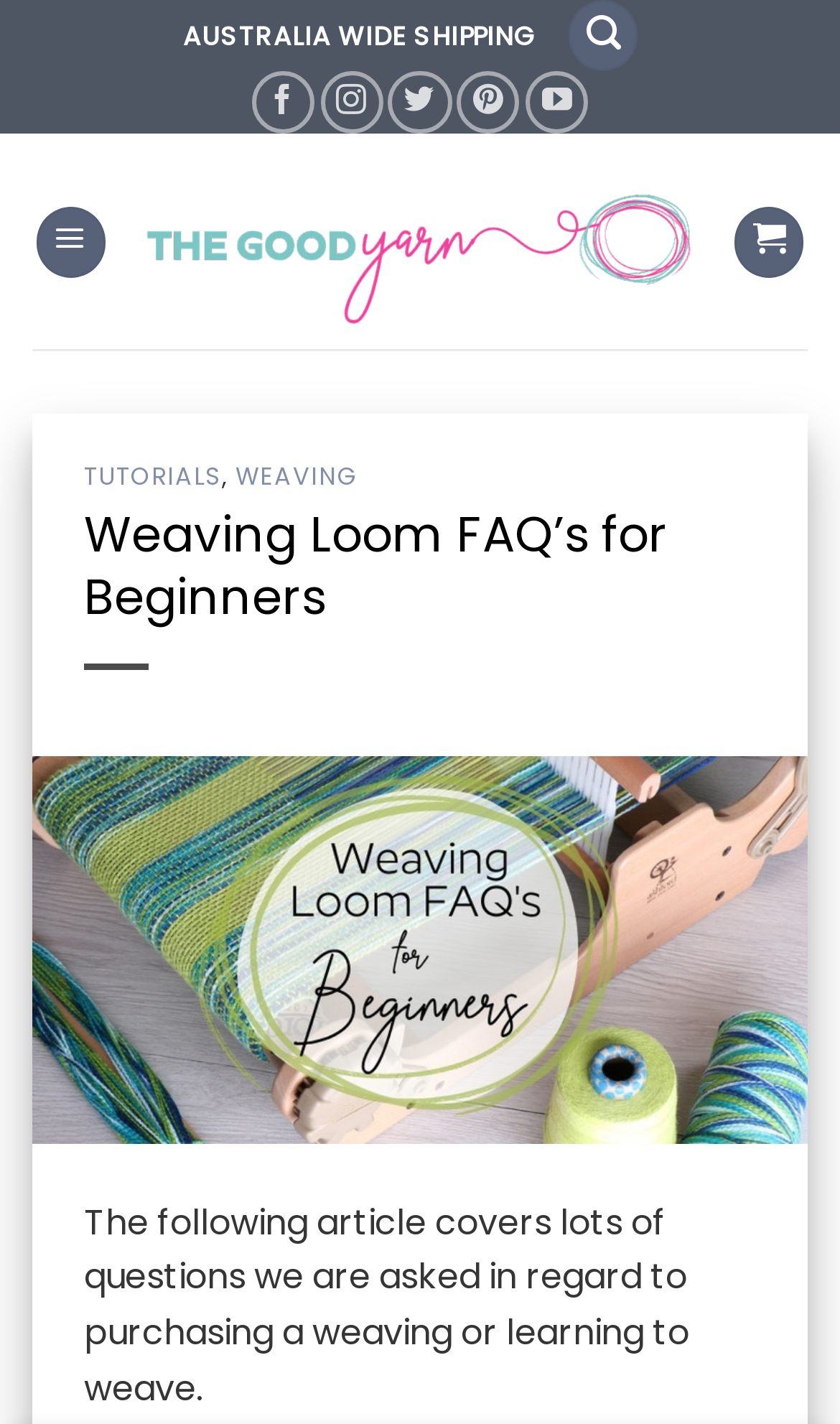Show the bounding box coordinates for the HTML element as described: "Apply for Residency".

None